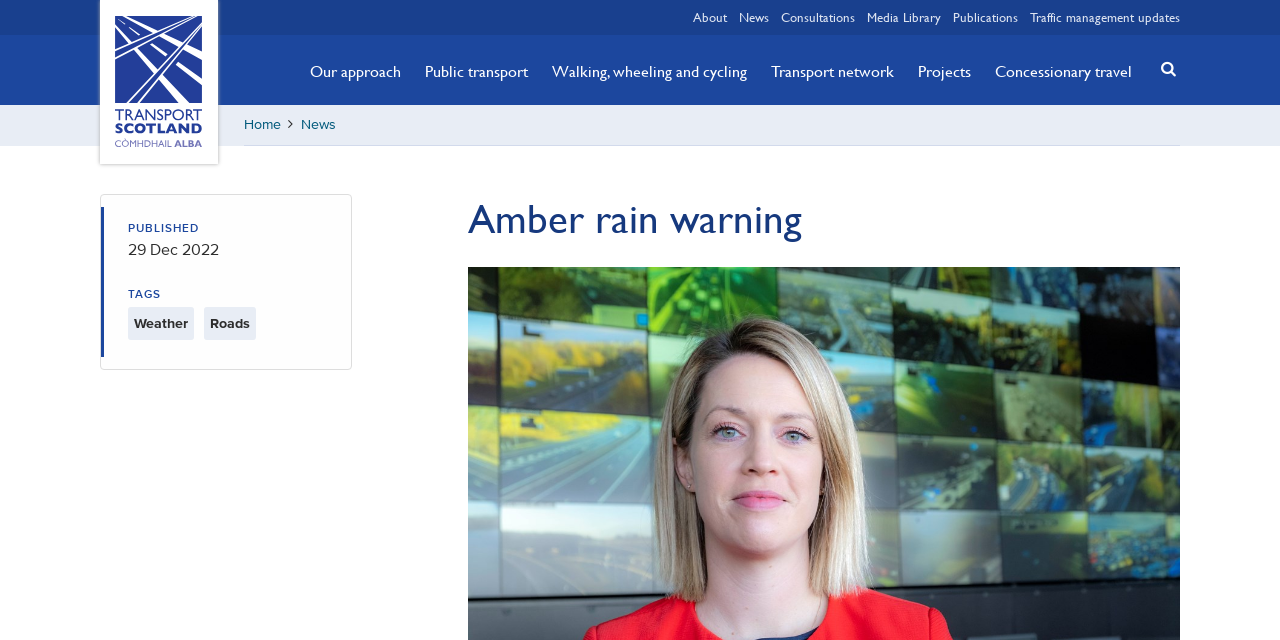Please identify the bounding box coordinates of the clickable region that I should interact with to perform the following instruction: "search for something". The coordinates should be expressed as four float numbers between 0 and 1, i.e., [left, top, right, bottom].

[0.895, 0.058, 0.922, 0.156]